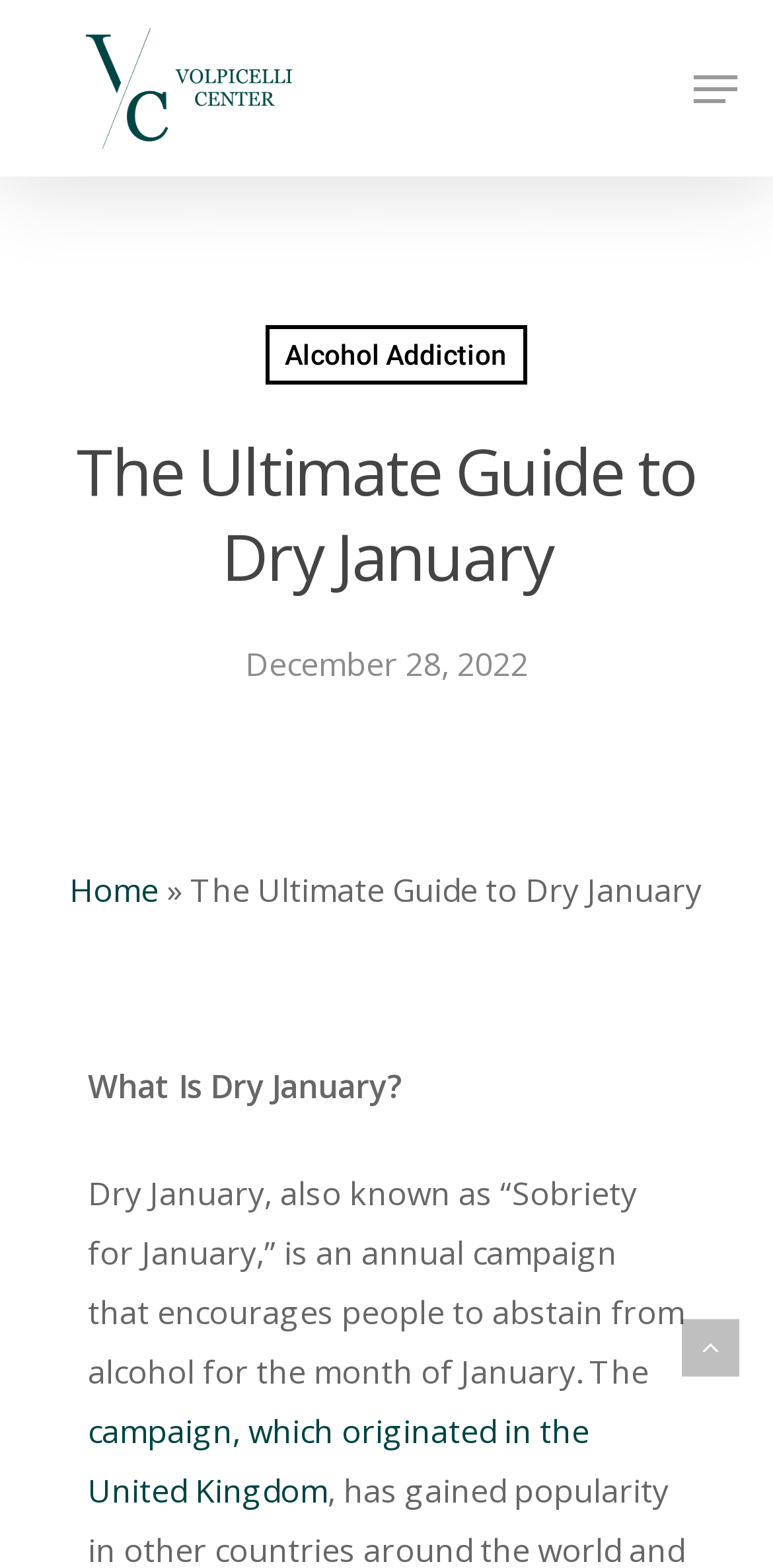Given the element description "parent_node: Menu", identify the bounding box of the corresponding UI element.

[0.882, 0.841, 0.956, 0.878]